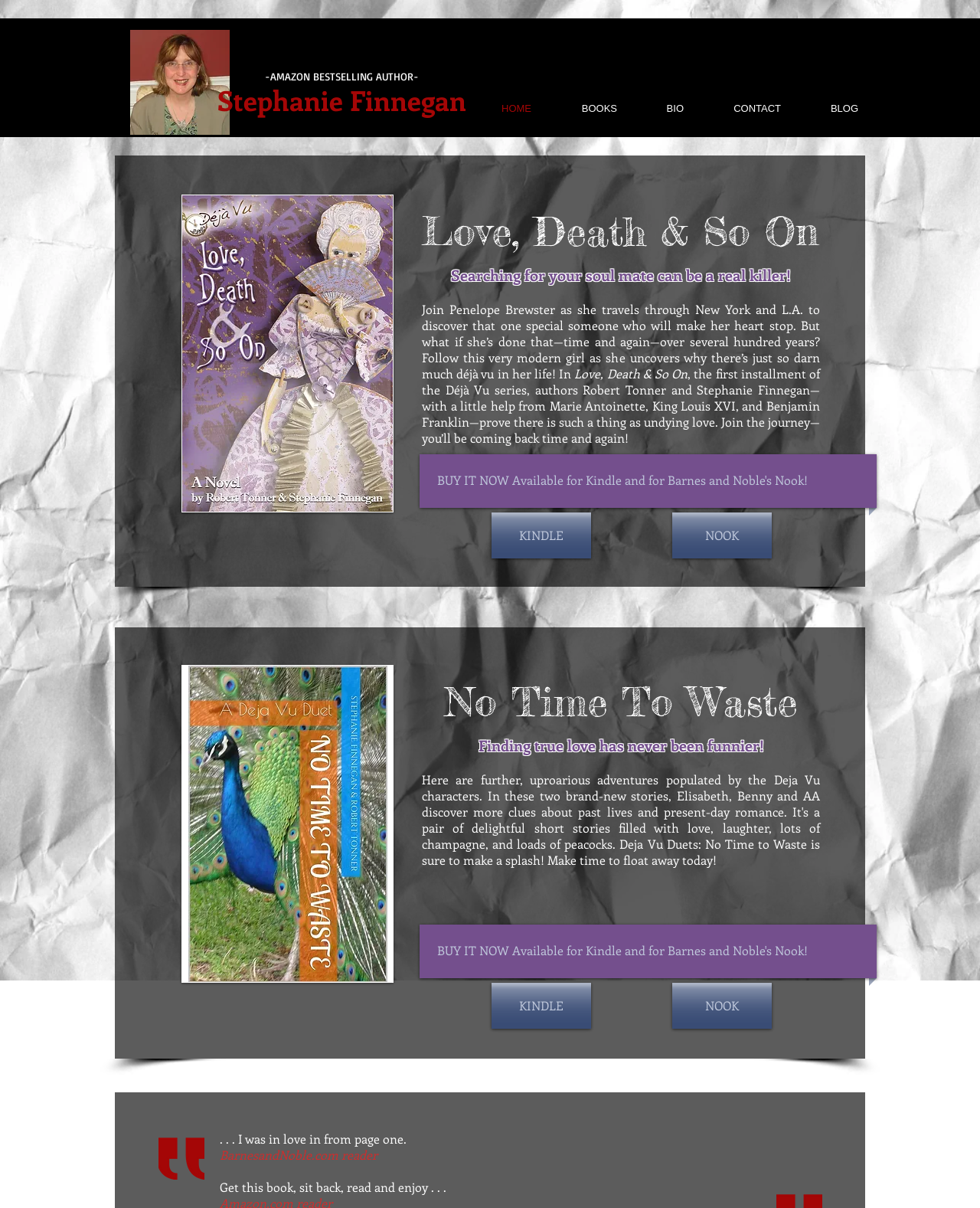Detail the various sections and features of the webpage.

This webpage is about author and editor Stephanie Finnegan, featuring her books, biographical information, and updated news. At the top left corner, there is a small image, IMG_3750.JPG. Below it, the title "Stephanie Finnegan" is prominently displayed. To the right of the title, a navigation menu is situated, with links to "HOME", "BOOKS", "BIO", "CONTACT", and "BLOG".

On the left side of the page, there is a book cover image, DEJA-BOOK-COVER.JPG. Next to it, the title "Love, Death & So On" is displayed, followed by a brief summary of the book. The summary is divided into three paragraphs, describing the book's plot and themes. Below the summary, there is a "BUY IT NOW" link, with options to purchase the book for Kindle and Nook.

Further down the page, there is another book cover image, peacockcover.jpg. Next to it, the title "No Time To Waste" is displayed, followed by a brief summary of the book. The summary is divided into two paragraphs, describing the book's plot and themes. Below the summary, there is another "BUY IT NOW" link, with options to purchase the book for Kindle and Nook.

At the bottom of the page, there are two testimonials about the book "No Time To Waste", with quotes from a BarnesandNoble.com reader.